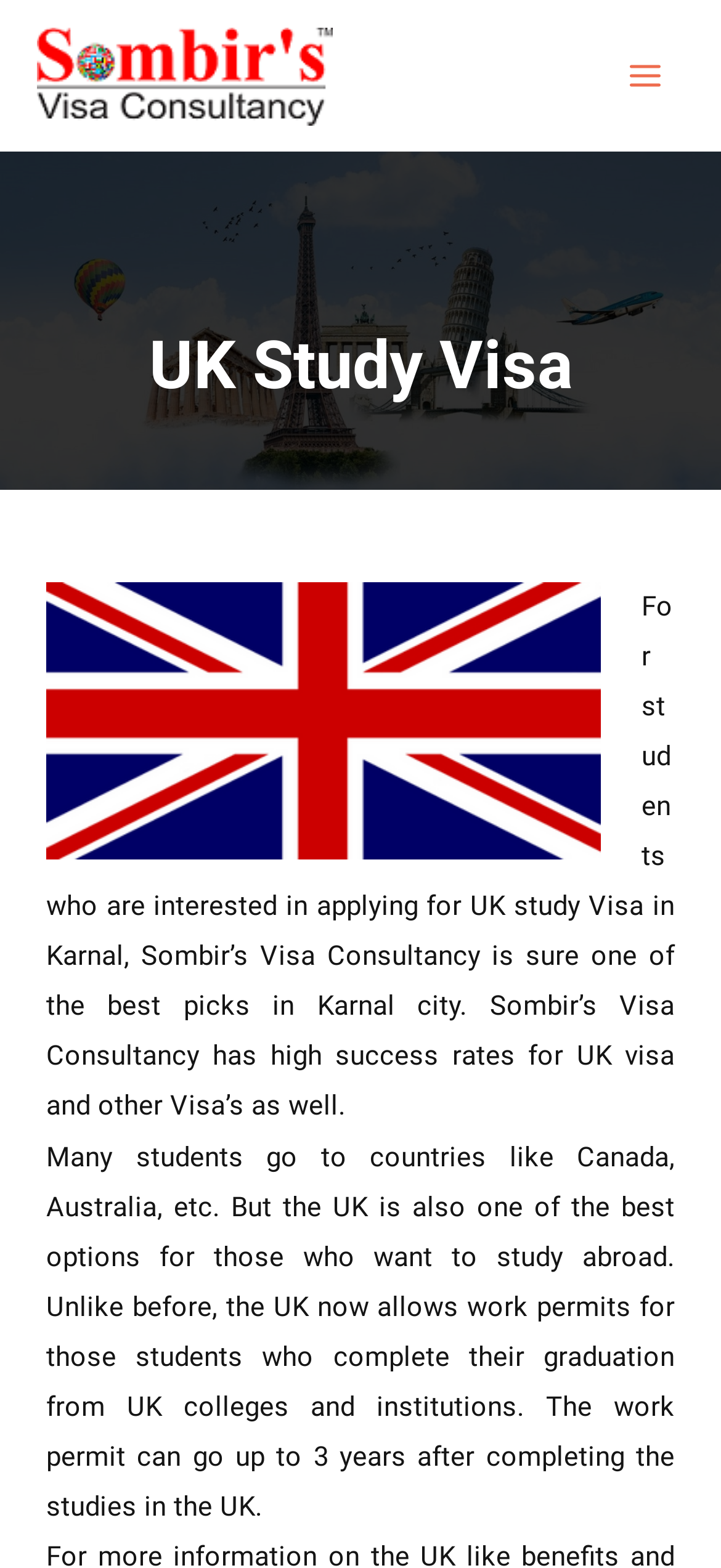Predict the bounding box coordinates of the UI element that matches this description: "Main Menu". The coordinates should be in the format [left, top, right, bottom] with each value between 0 and 1.

[0.841, 0.024, 0.949, 0.073]